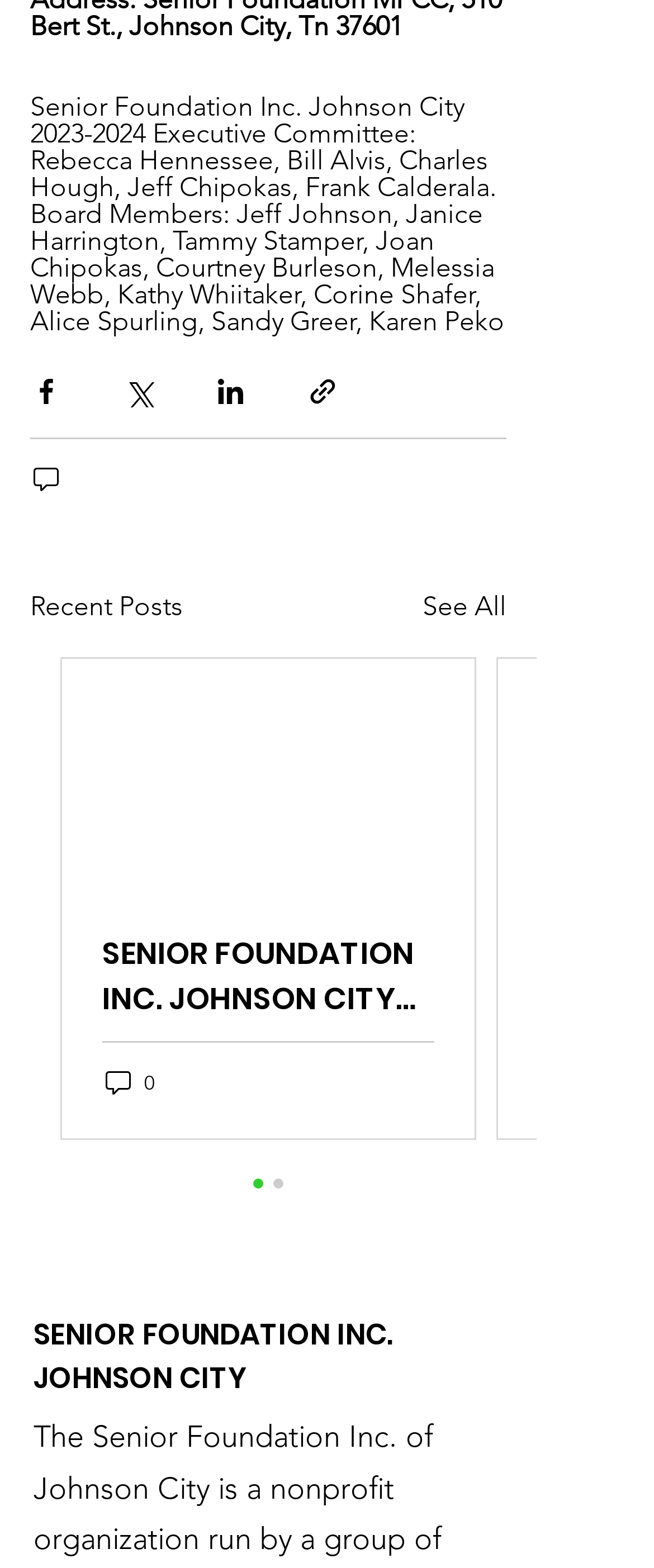Could you determine the bounding box coordinates of the clickable element to complete the instruction: "View recent posts"? Provide the coordinates as four float numbers between 0 and 1, i.e., [left, top, right, bottom].

[0.046, 0.374, 0.279, 0.399]